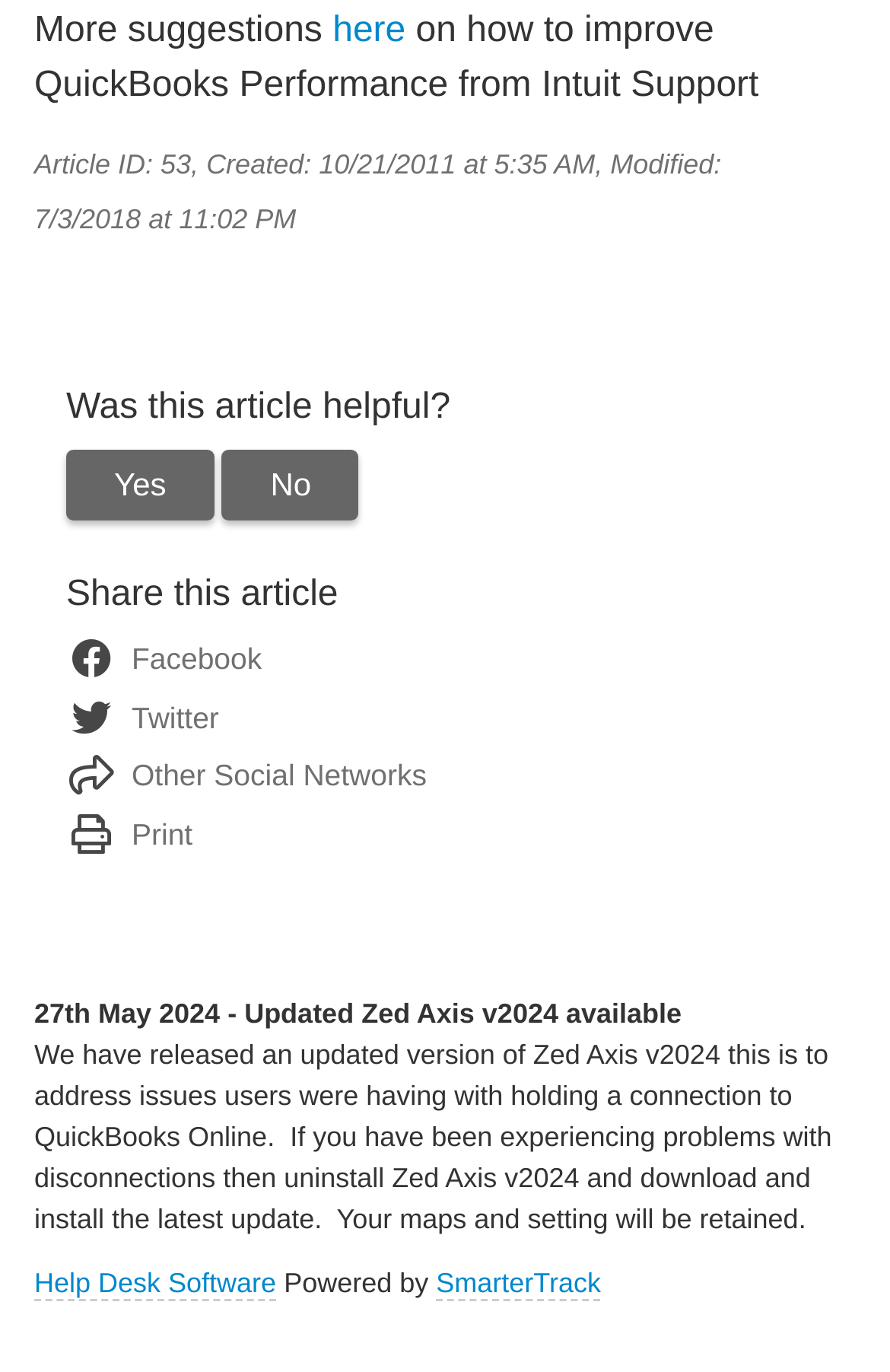What is the name of the help desk software used?
Examine the webpage screenshot and provide an in-depth answer to the question.

The name of the help desk software used can be found at the bottom of the webpage, where it is written as 'Powered by SmarterTrack'.